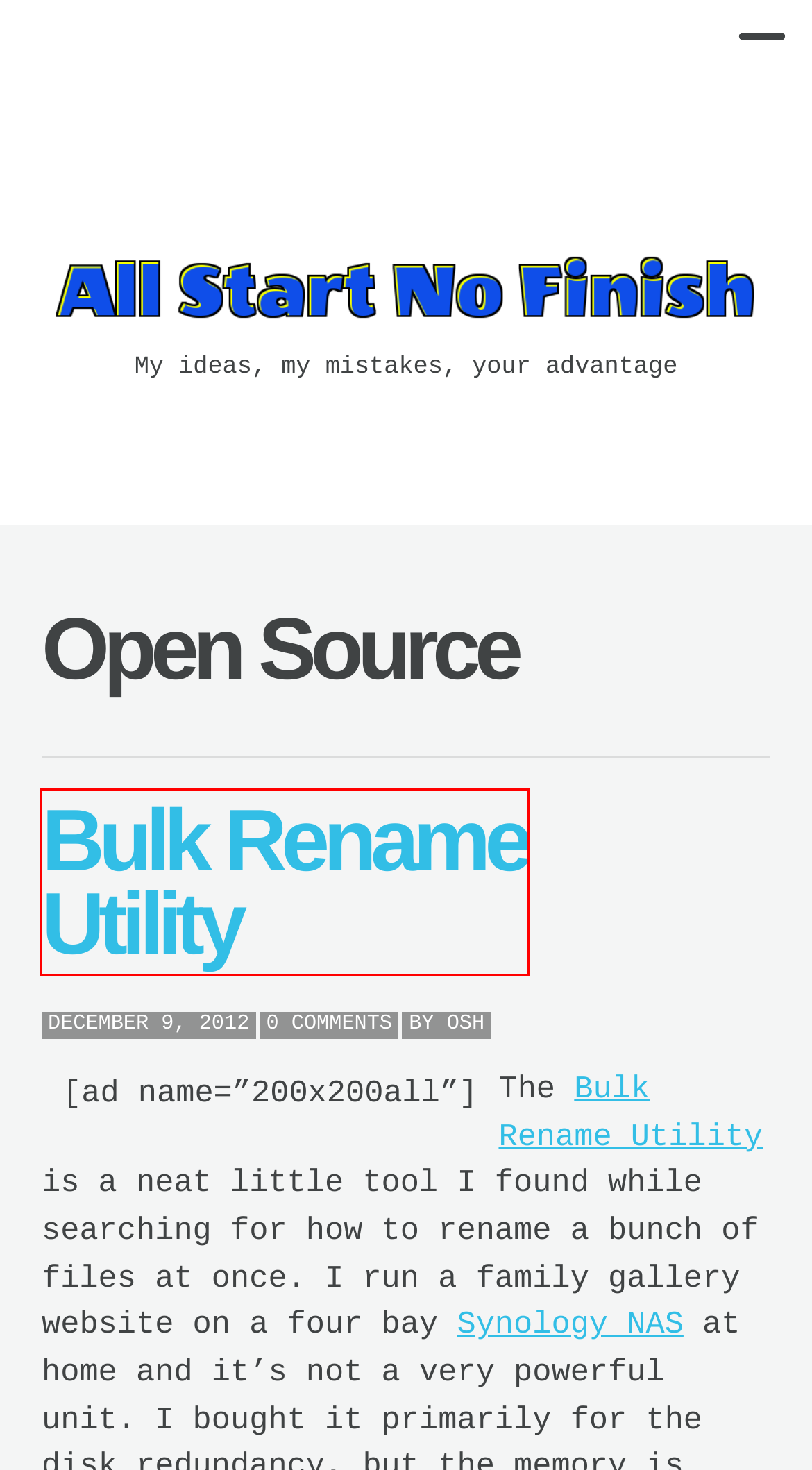Review the webpage screenshot provided, noting the red bounding box around a UI element. Choose the description that best matches the new webpage after clicking the element within the bounding box. The following are the options:
A. Magical Jelly Bean Keyfinder – All Start No Finish
B. OSH – All Start No Finish
C. WordPress Theme for Photographers
D. Free4Life ISP Reseller – All Start No Finish
E. $10 Cash Machine Chain Letter – All Start No Finish
F. All Start No Finish – My ideas, my mistakes, your advantage
G. Reality Show: Seed My Startup – All Start No Finish
H. Bulk Rename Utility – All Start No Finish

H